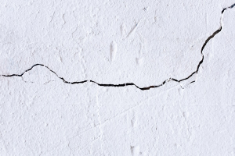Generate an elaborate caption that includes all aspects of the image.

The image showcases a close-up of a crack running across a textured white wall, emphasizing the contrast between the smooth surface and the jagged imperfection of the fissure. The subtle details of the crack's elongated shape draw the viewer's eye, suggesting a sense of wear and history. This visual element might evoke themes of deterioration, passage of time, or the fragility of structures. Accompanying the image is the title "The Crack," indicating a narrative context explored by the author Daryl White, who reflects on personal experiences and observations through a provocative lens. The caption serves to intertwine the visual and textual elements, inviting contemplation of both the literal and metaphorical significance of the crack.